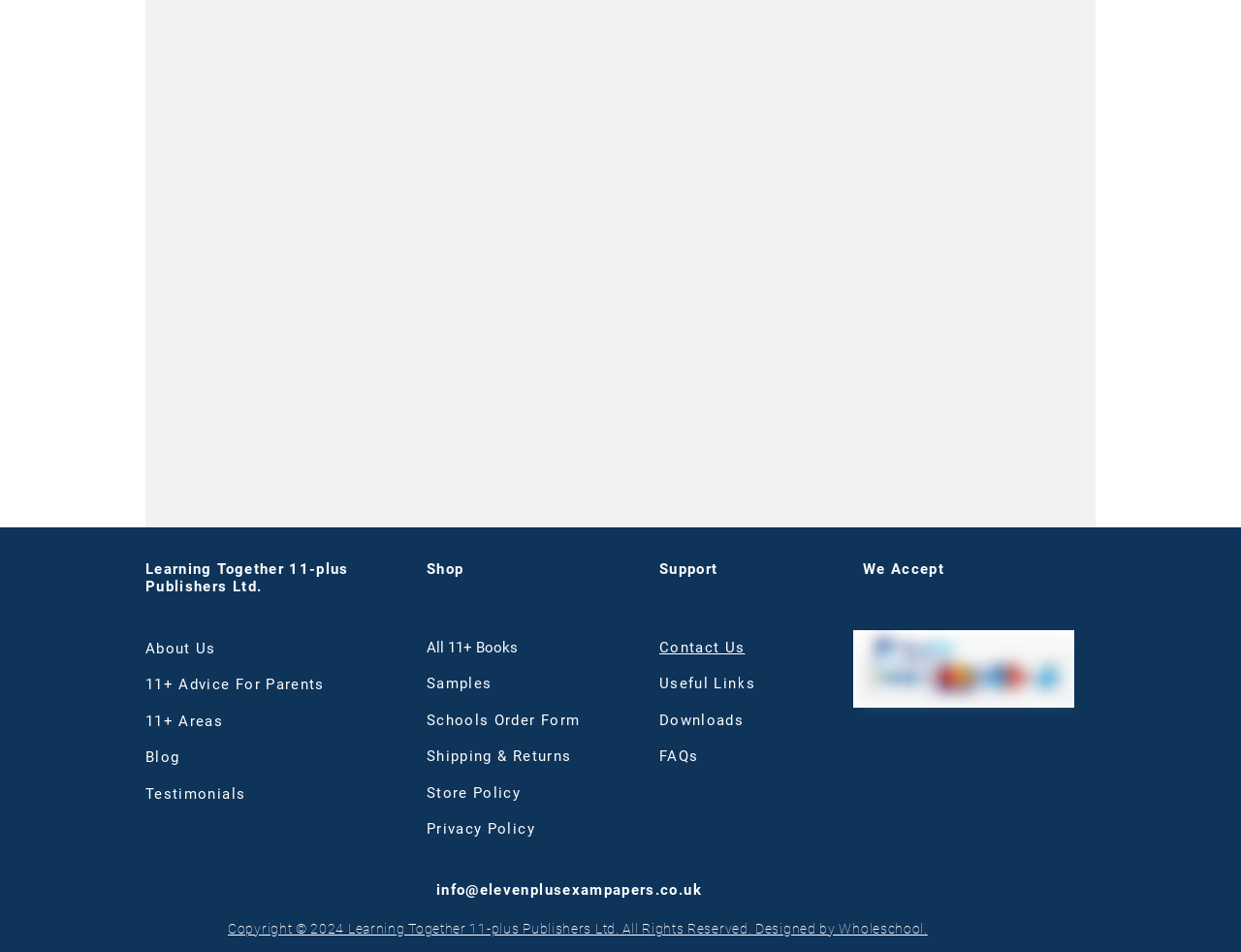What is the email address for contacting the company?
Using the visual information, respond with a single word or phrase.

info@elevenplusexampapers.co.uk